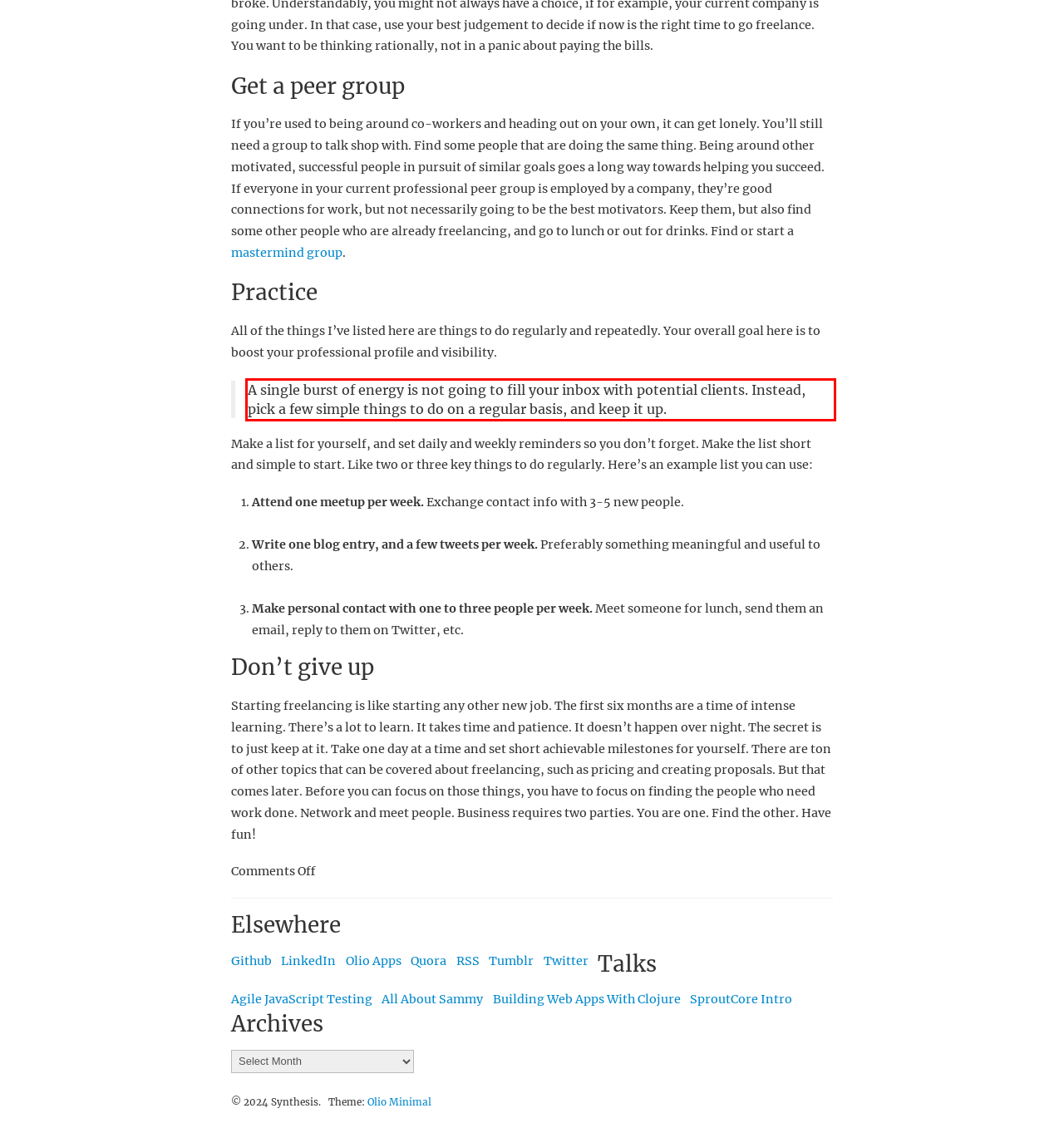Examine the screenshot of the webpage, locate the red bounding box, and perform OCR to extract the text contained within it.

A single burst of energy is not going to fill your inbox with potential clients. Instead, pick a few simple things to do on a regular basis, and keep it up.